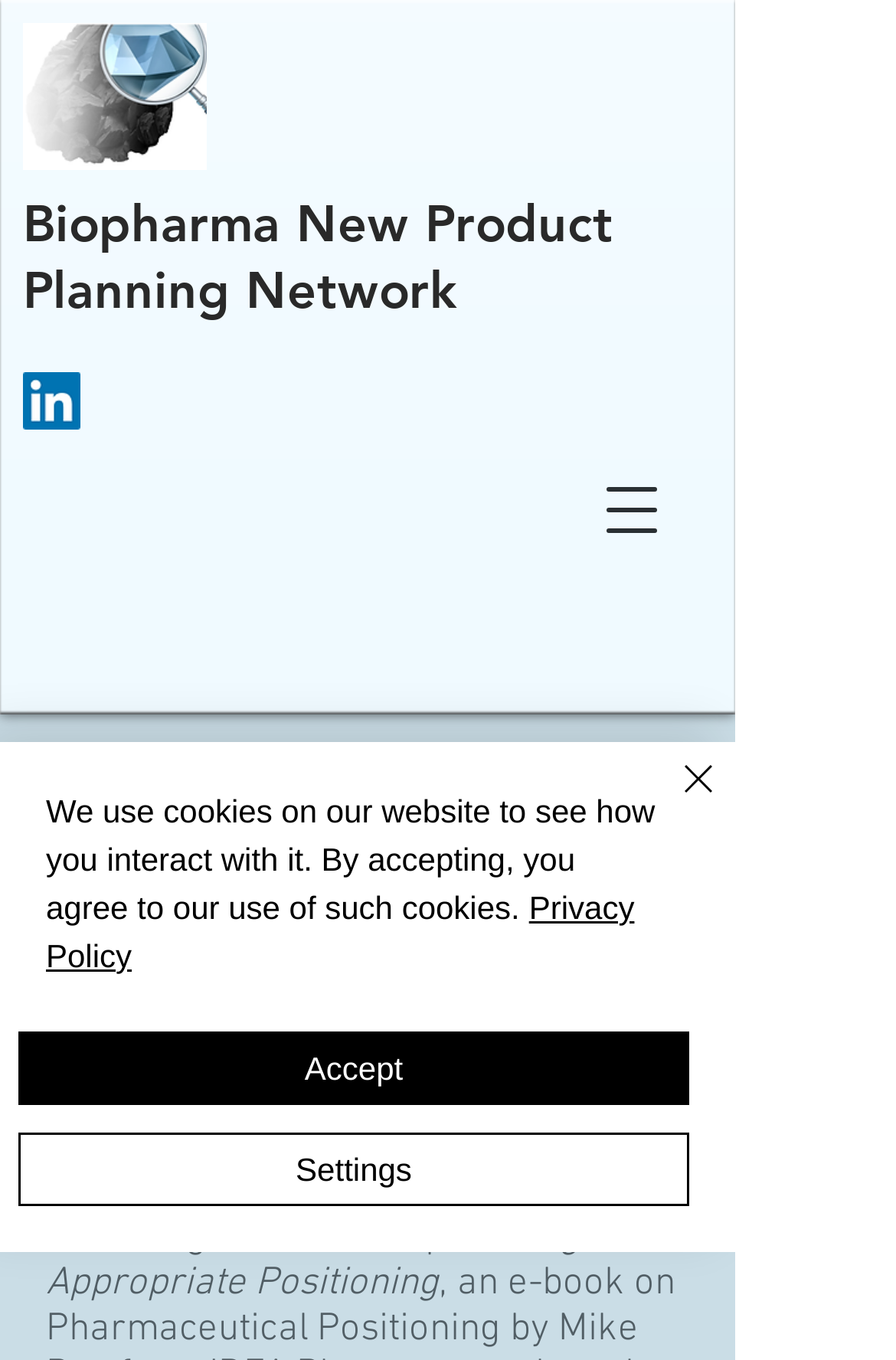Answer succinctly with a single word or phrase:
What is the filename of the e-book image?

ebook capture frontpage.JPG